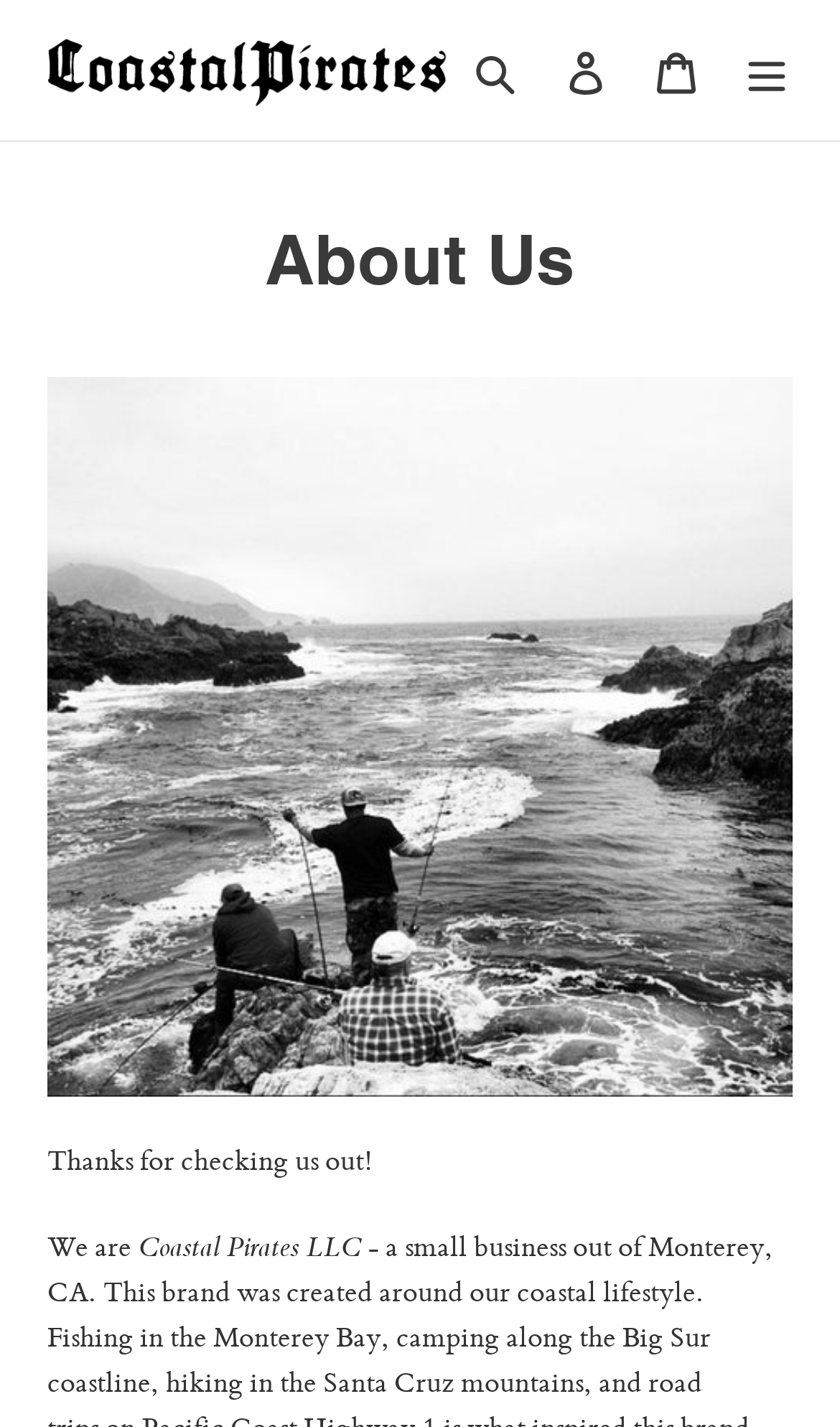Give a complete and precise description of the webpage's appearance.

The webpage is about Coastal Pirates LLC, a company that embodies a coastal lifestyle through premium goods. At the top left of the page, there is a link and an image with the company's name, "COASTAL PIRATES LLC". To the right of this, there are three elements aligned horizontally: a "Search" button, a "Log in" link, and a "Cart" link. Further to the right, there is a "Menu" button that controls a mobile navigation menu.

Below the top navigation section, there is a heading that reads "About Us". The main content of the page starts with a welcoming message, "Thanks for checking us out!", followed by a brief introduction that reads, "We are Coastal Pirates LLC".